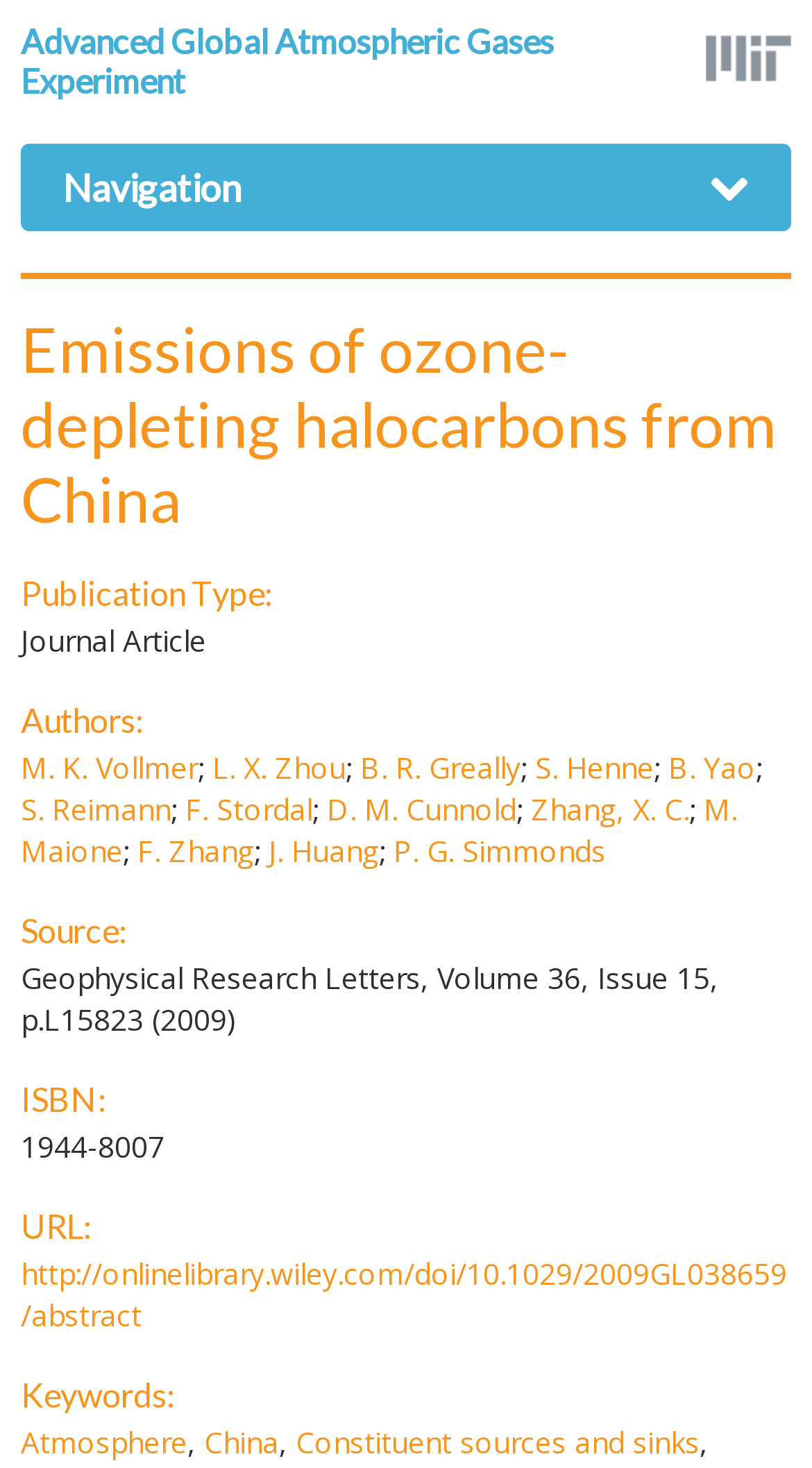Using the provided description: "Advanced Global Atmospheric Gases Experiment", find the bounding box coordinates of the corresponding UI element. The output should be four float numbers between 0 and 1, in the format [left, top, right, bottom].

[0.026, 0.014, 0.682, 0.068]